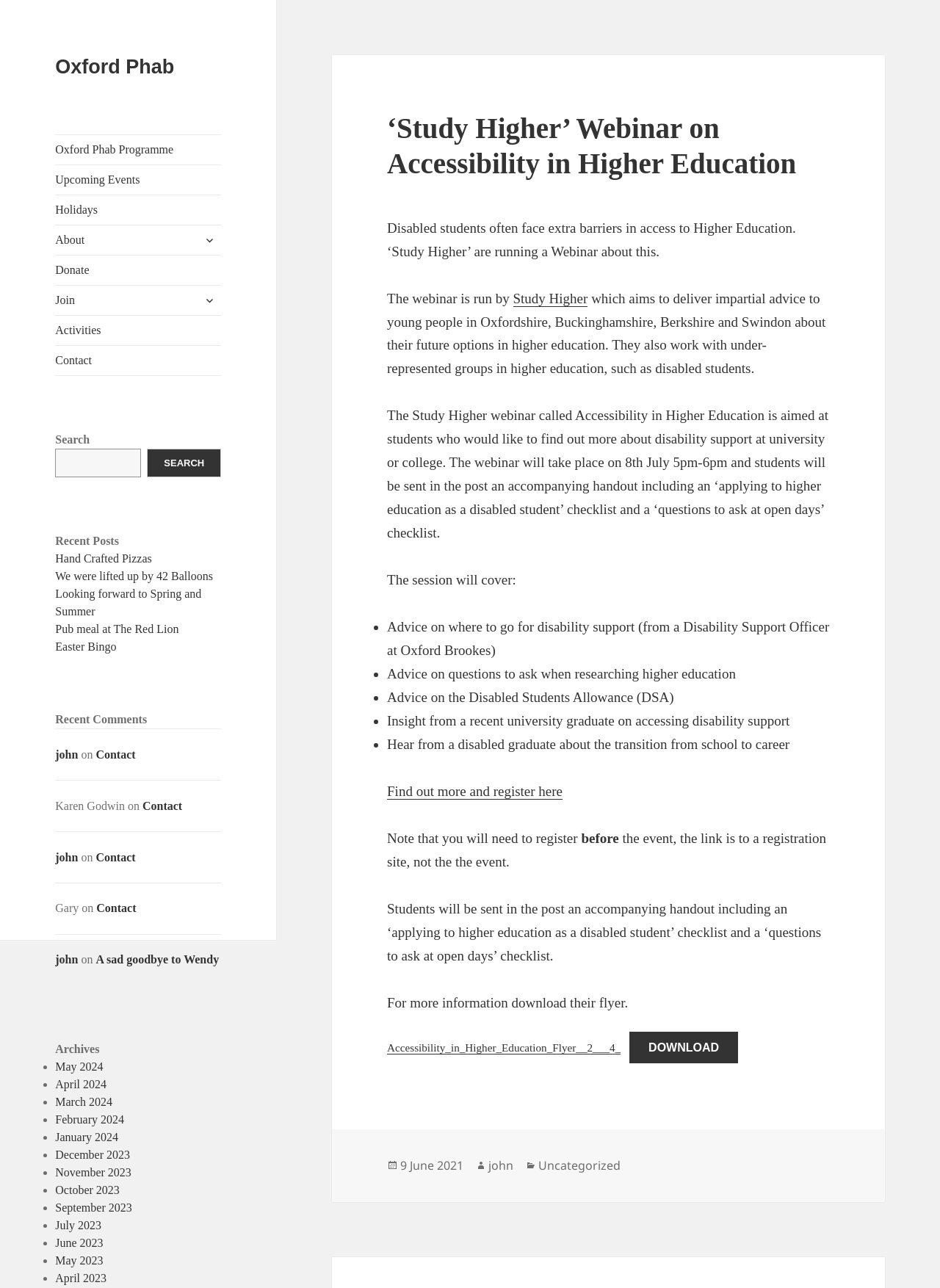Specify the bounding box coordinates (top-left x, top-left y, bottom-right x, bottom-right y) of the UI element in the screenshot that matches this description: expand child menu

[0.21, 0.177, 0.235, 0.195]